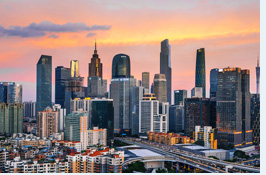Provide an in-depth description of the image.

The image captures a stunning view of Guangzhou's skyline during a vibrant sunset, showcasing a blend of modern skyscrapers and traditional architecture. The city's iconic buildings are bathed in warm hues as the sun dips below the horizon, highlighting the dynamic growth and development of this bustling metropolis. In the foreground, residential buildings contribute to the urban landscape, while the intricate network of roads reflects the city's connectivity and economic vitality. This visual representation aligns with the theme of Guangzhou's economic growth, buoyed by investment and favorable tax policies, as discussed in the accompanying article.